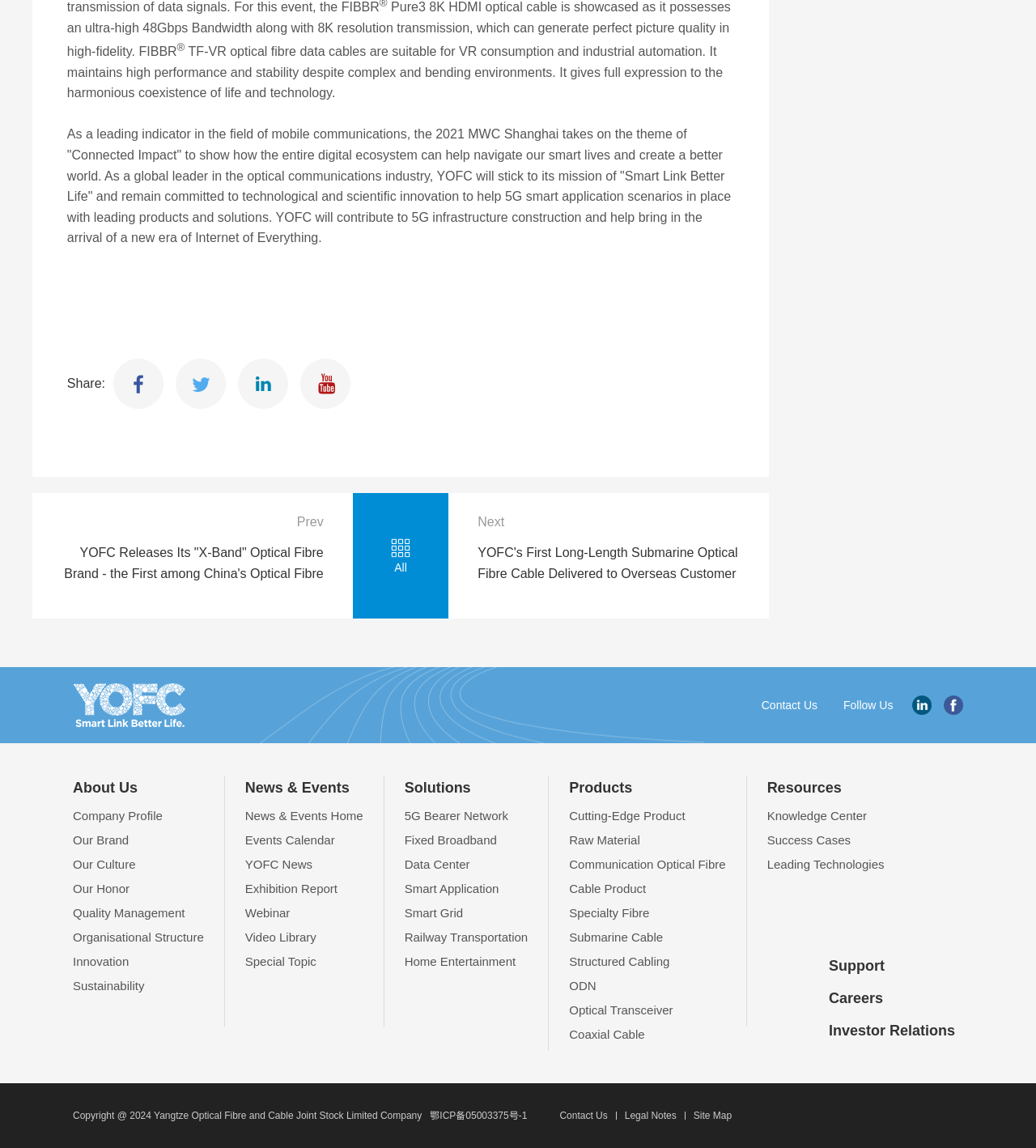Determine the bounding box coordinates for the area that should be clicked to carry out the following instruction: "Explore 5G bearer network solutions".

[0.39, 0.704, 0.51, 0.718]